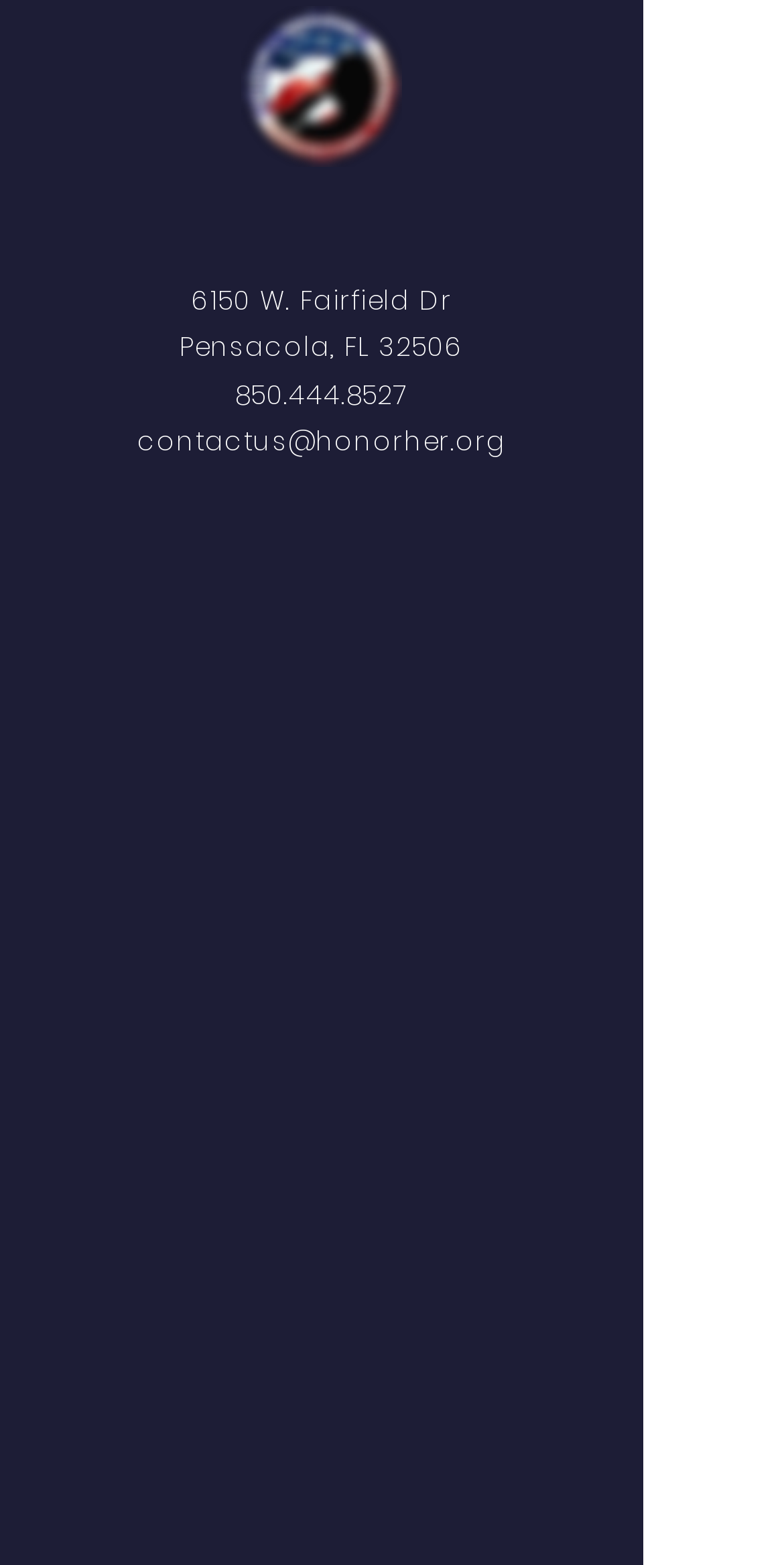Determine the bounding box coordinates in the format (top-left x, top-left y, bottom-right x, bottom-right y). Ensure all values are floating point numbers between 0 and 1. Identify the bounding box of the UI element described by: Honor HER Foundation

[0.128, 0.127, 0.677, 0.163]